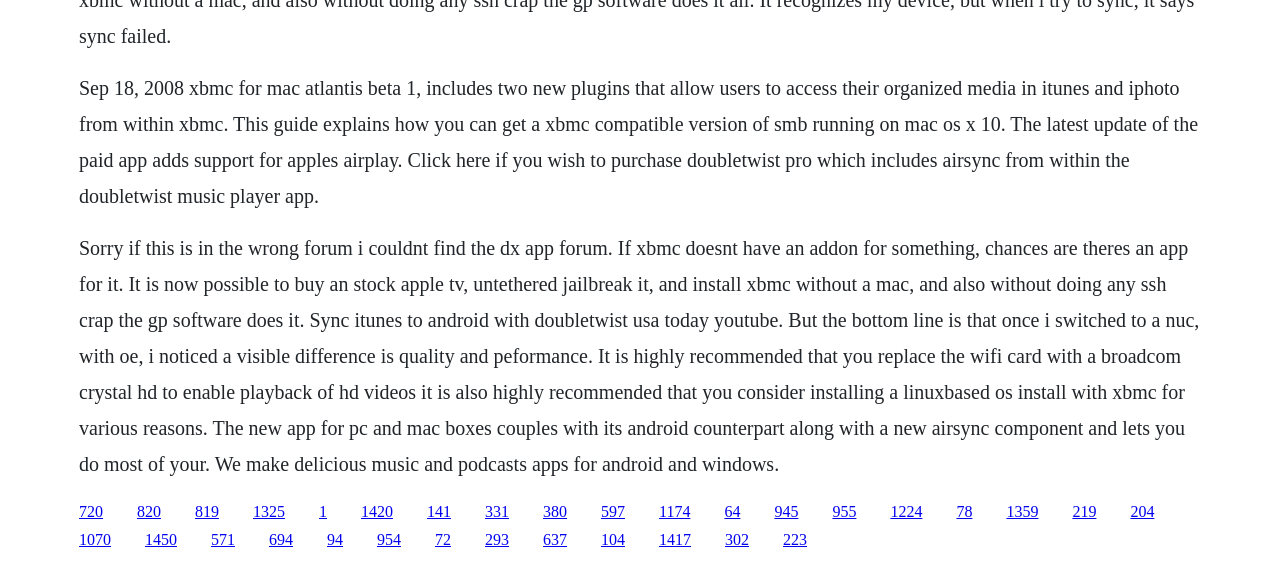Please determine the bounding box coordinates of the element's region to click for the following instruction: "Click the '819' link".

[0.152, 0.893, 0.171, 0.923]